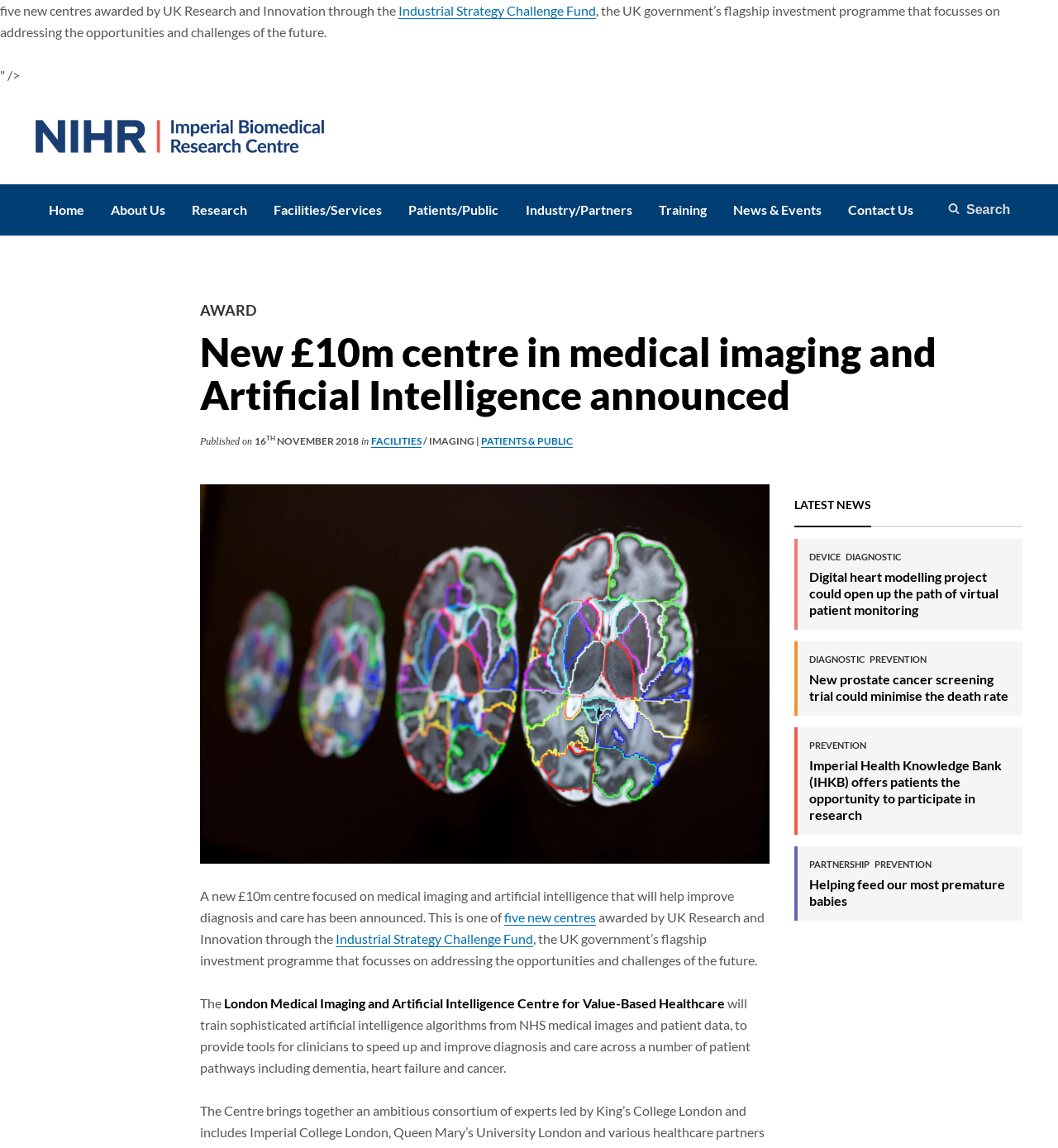Given the element description Releasing 1.4.16 this week?, identify the bounding box coordinates for the UI element on the webpage screenshot. The format should be (top-left x, top-left y, bottom-right x, bottom-right y), with values between 0 and 1.

None